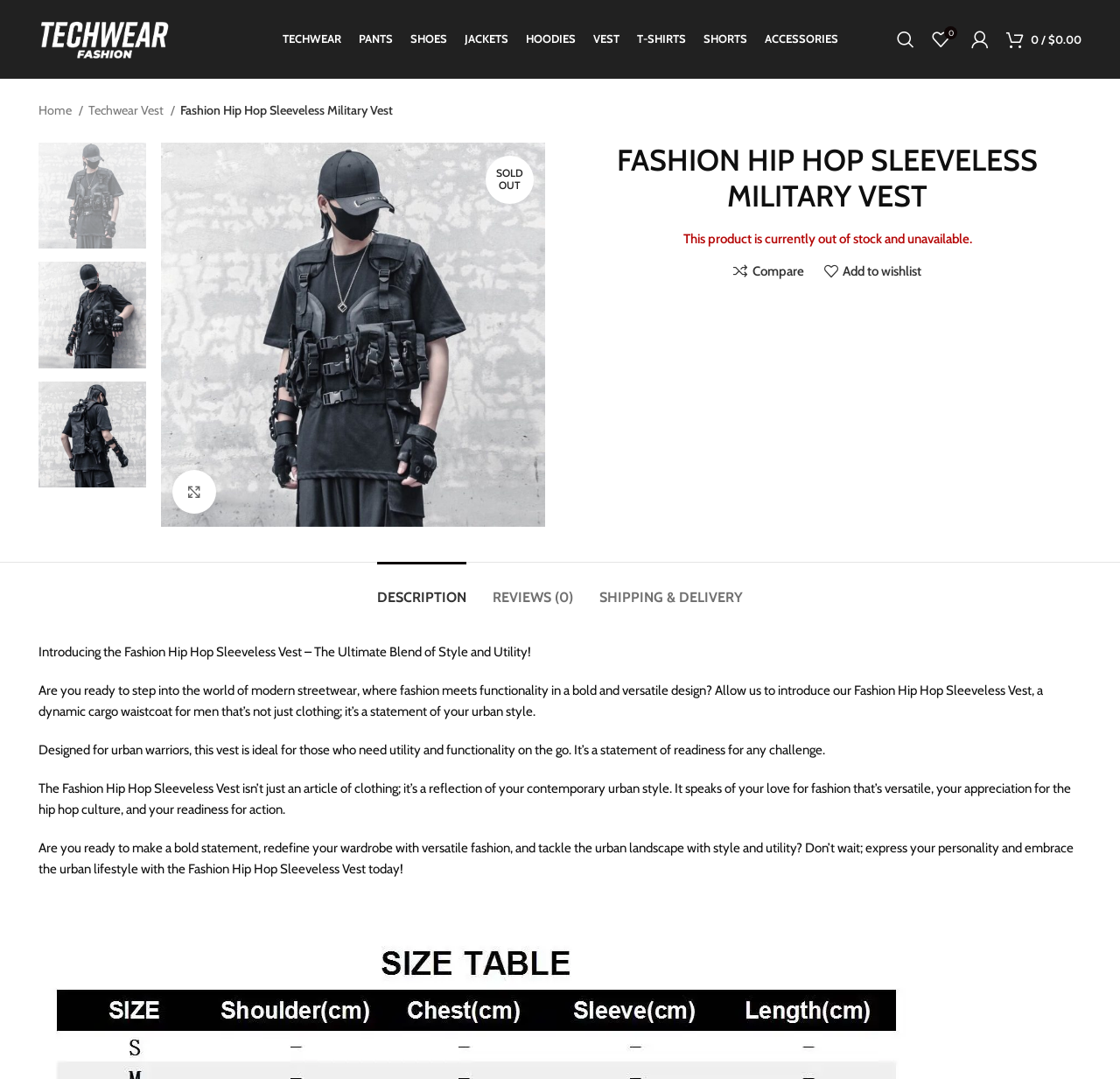Identify the webpage's primary heading and generate its text.

FASHION HIP HOP SLEEVELESS MILITARY VEST